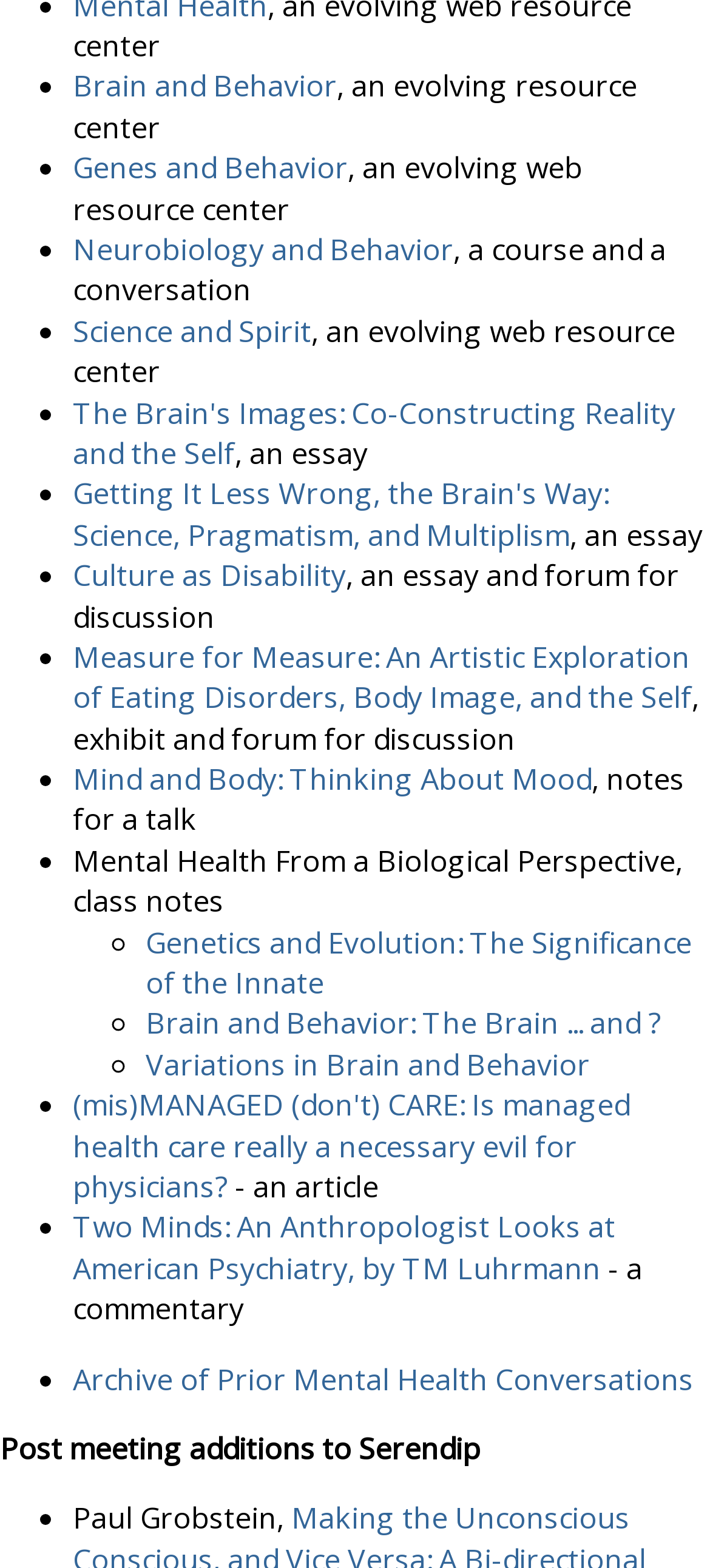Please provide a brief answer to the following inquiry using a single word or phrase:
How many list markers are there on this webpage?

23